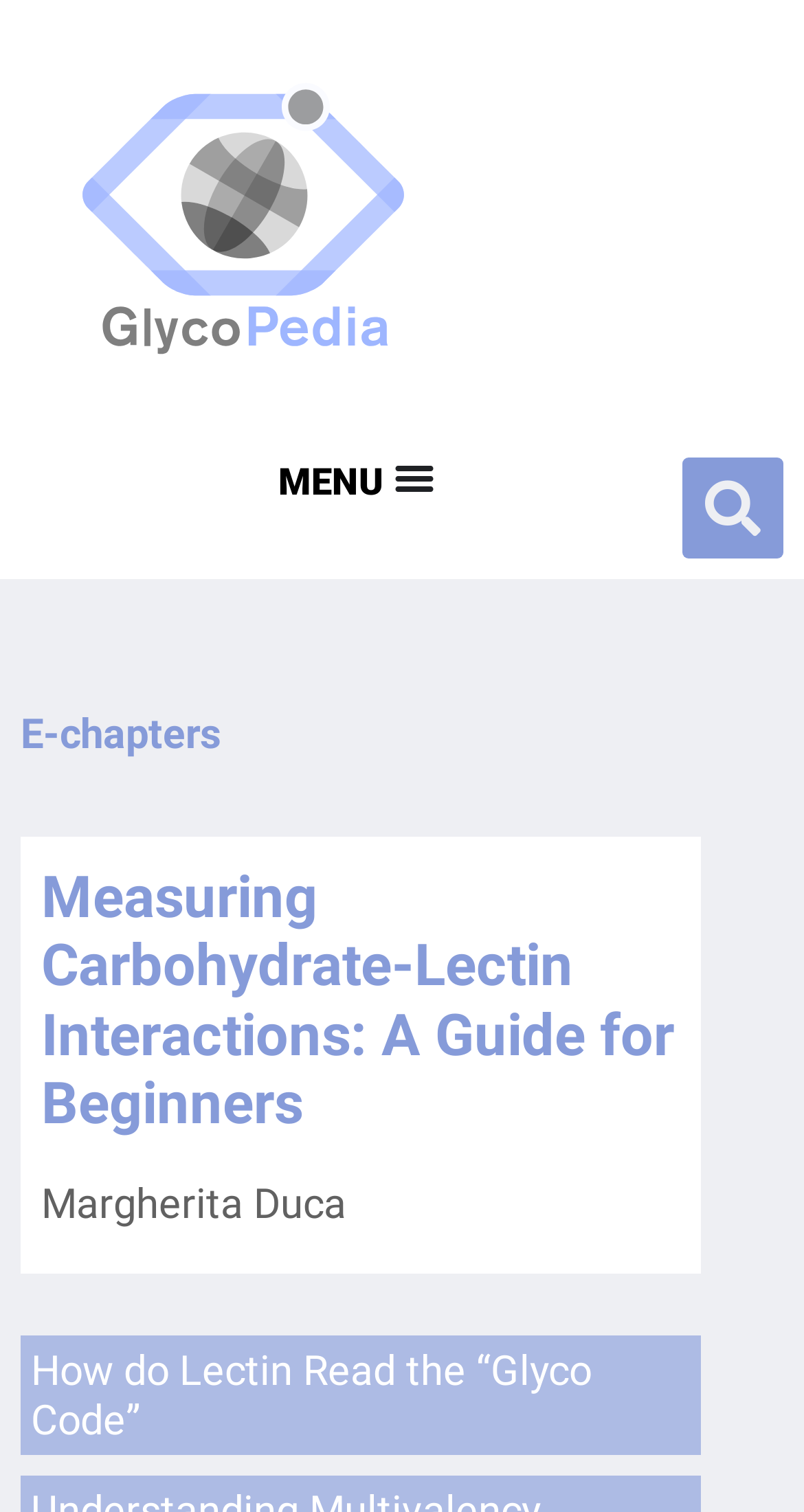What is the name of the logo in the top left corner?
Please provide a single word or phrase based on the screenshot.

Logo GlycoPedia